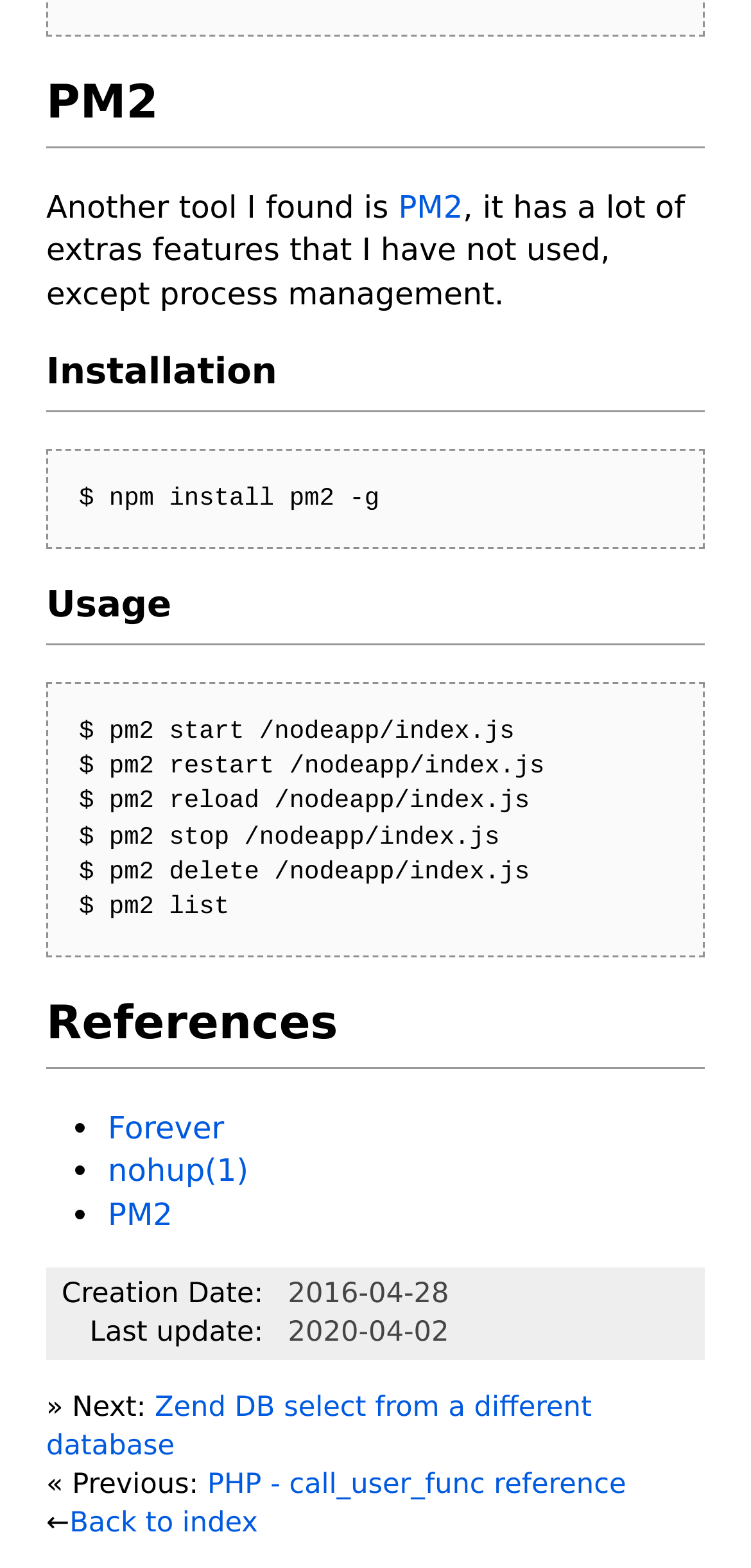Identify the bounding box for the given UI element using the description provided. Coordinates should be in the format (top-left x, top-left y, bottom-right x, bottom-right y) and must be between 0 and 1. Here is the description: Back to index

[0.092, 0.96, 0.344, 0.979]